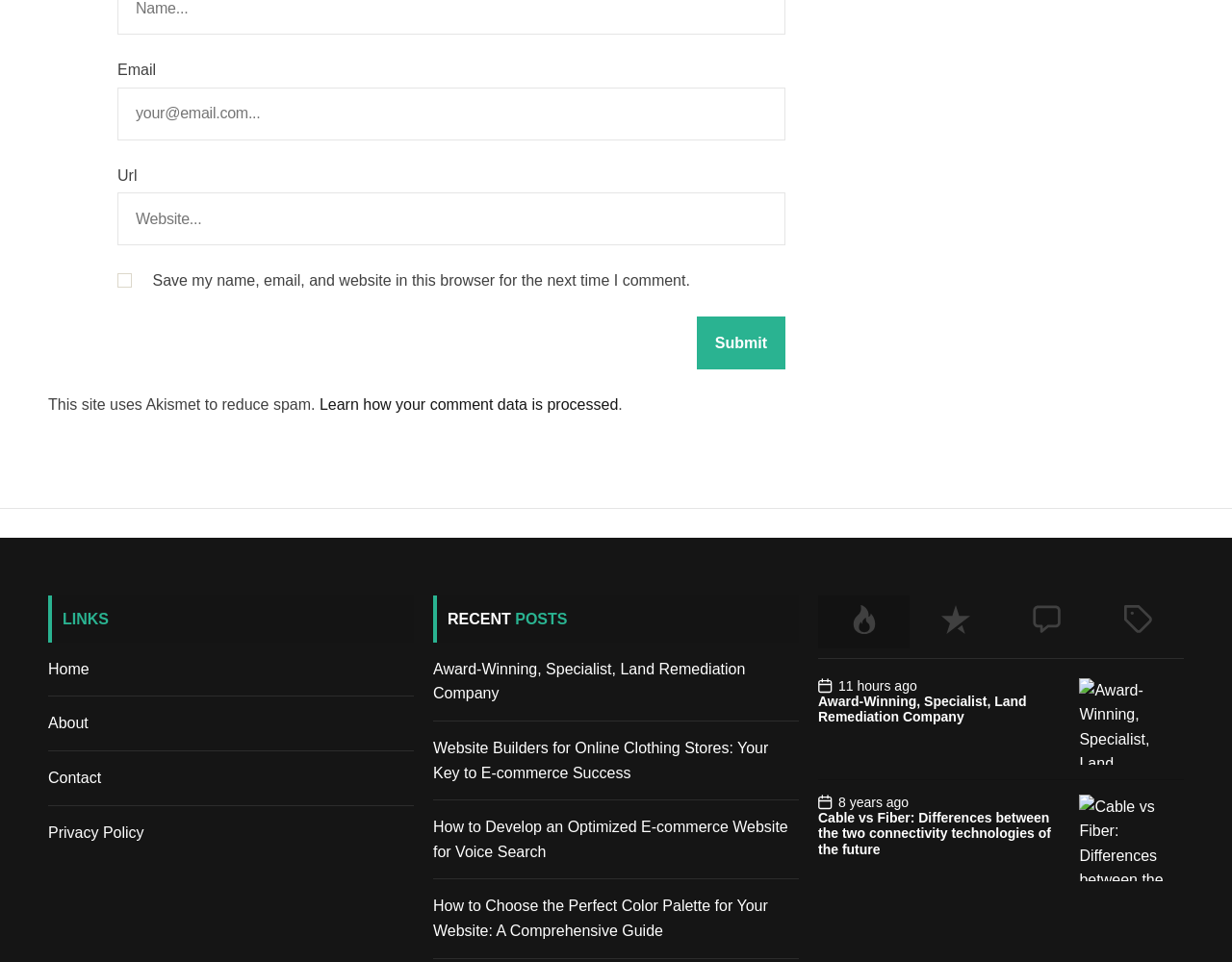Locate the bounding box of the UI element described in the following text: "parent_node: Email name="email" placeholder="your@email.com..."".

[0.095, 0.091, 0.638, 0.146]